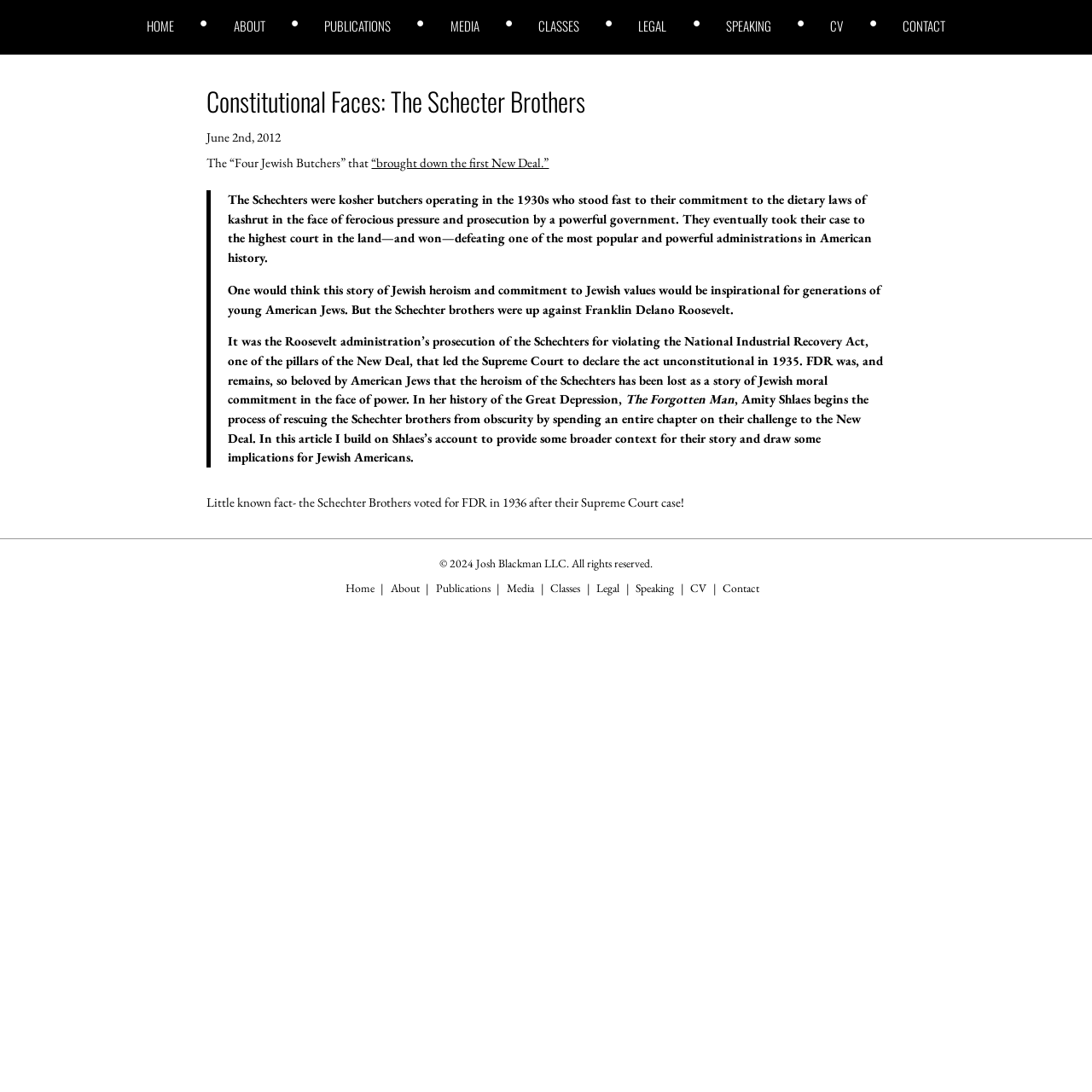Please give a one-word or short phrase response to the following question: 
What is the date of the article?

June 2nd, 2012